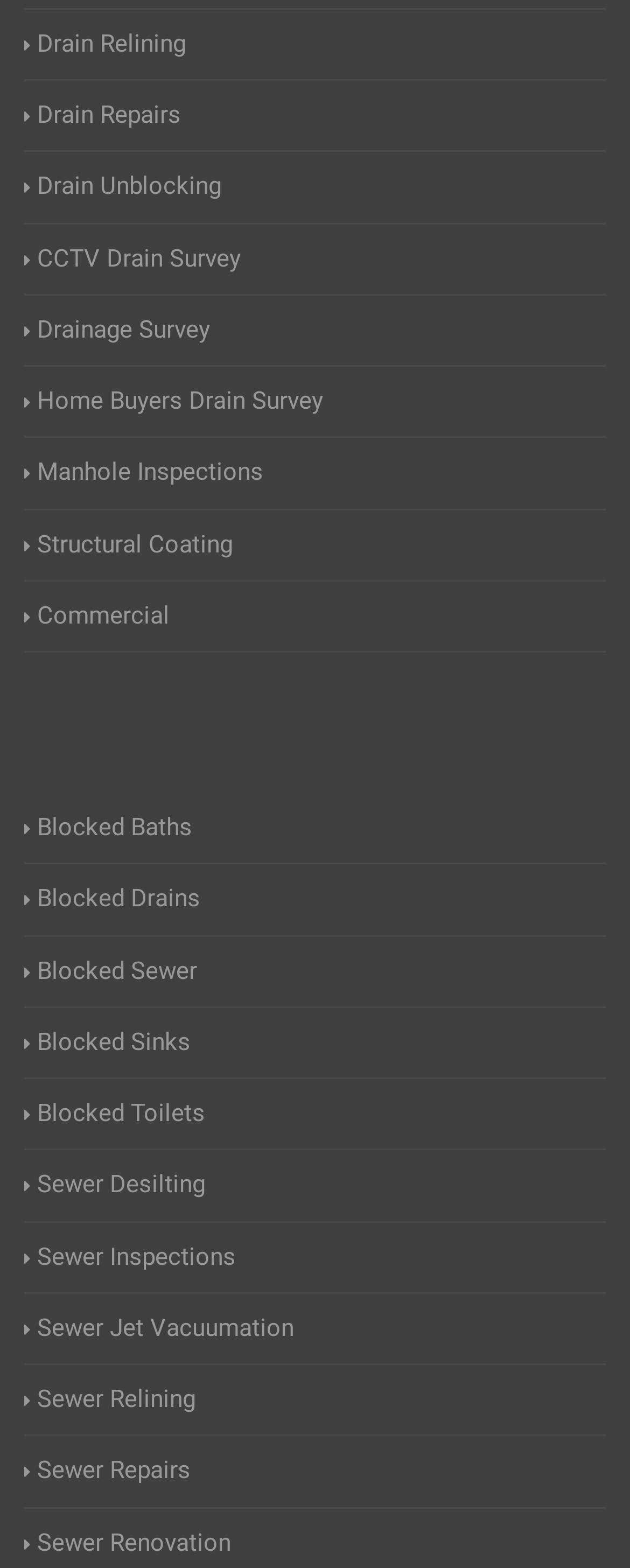Provide a one-word or short-phrase answer to the question:
How many types of blocked fixtures are mentioned?

5